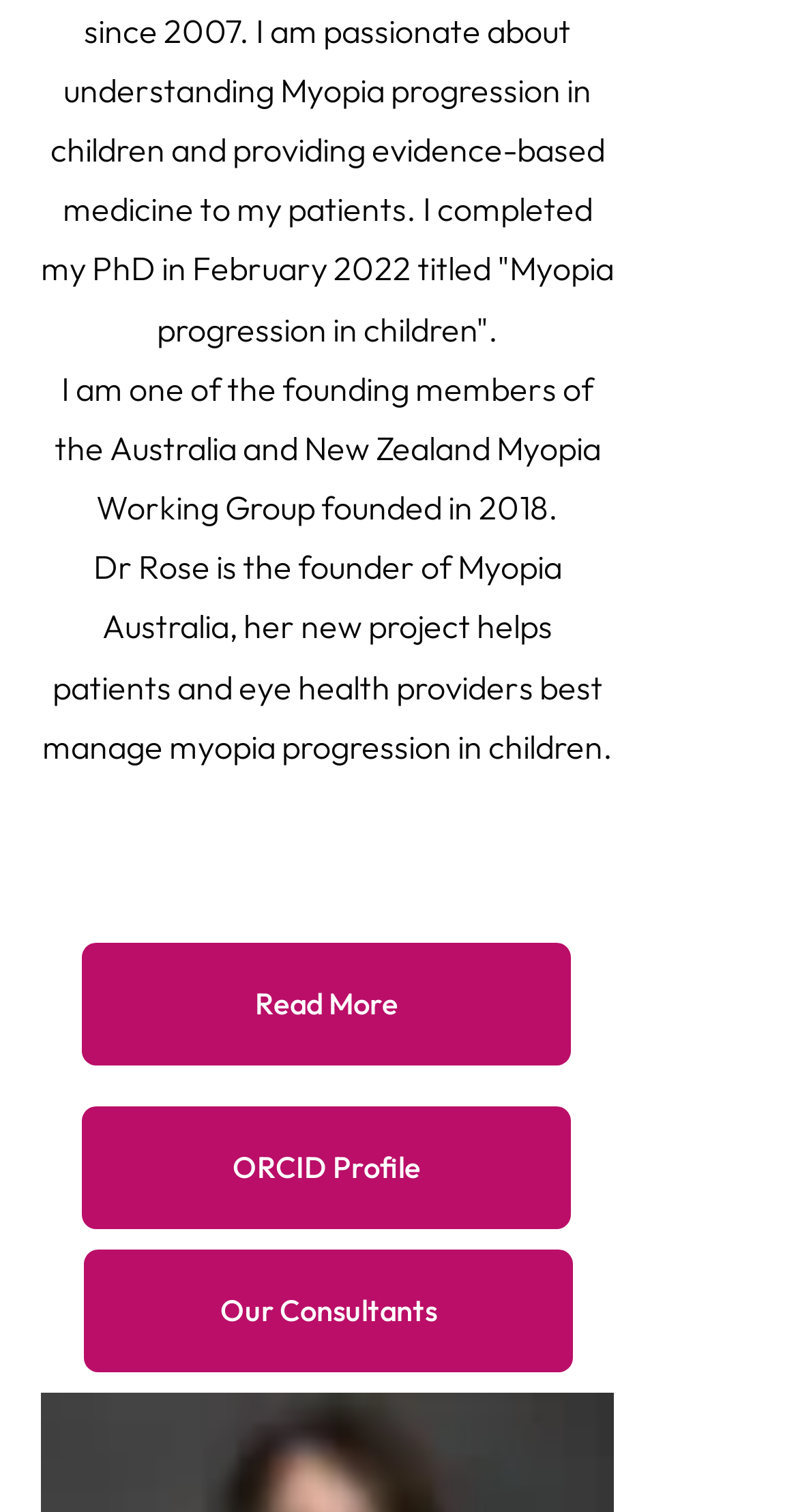Please provide the bounding box coordinates in the format (top-left x, top-left y, bottom-right x, bottom-right y). Remember, all values are floating point numbers between 0 and 1. What is the bounding box coordinate of the region described as: Read More

[0.103, 0.624, 0.715, 0.705]